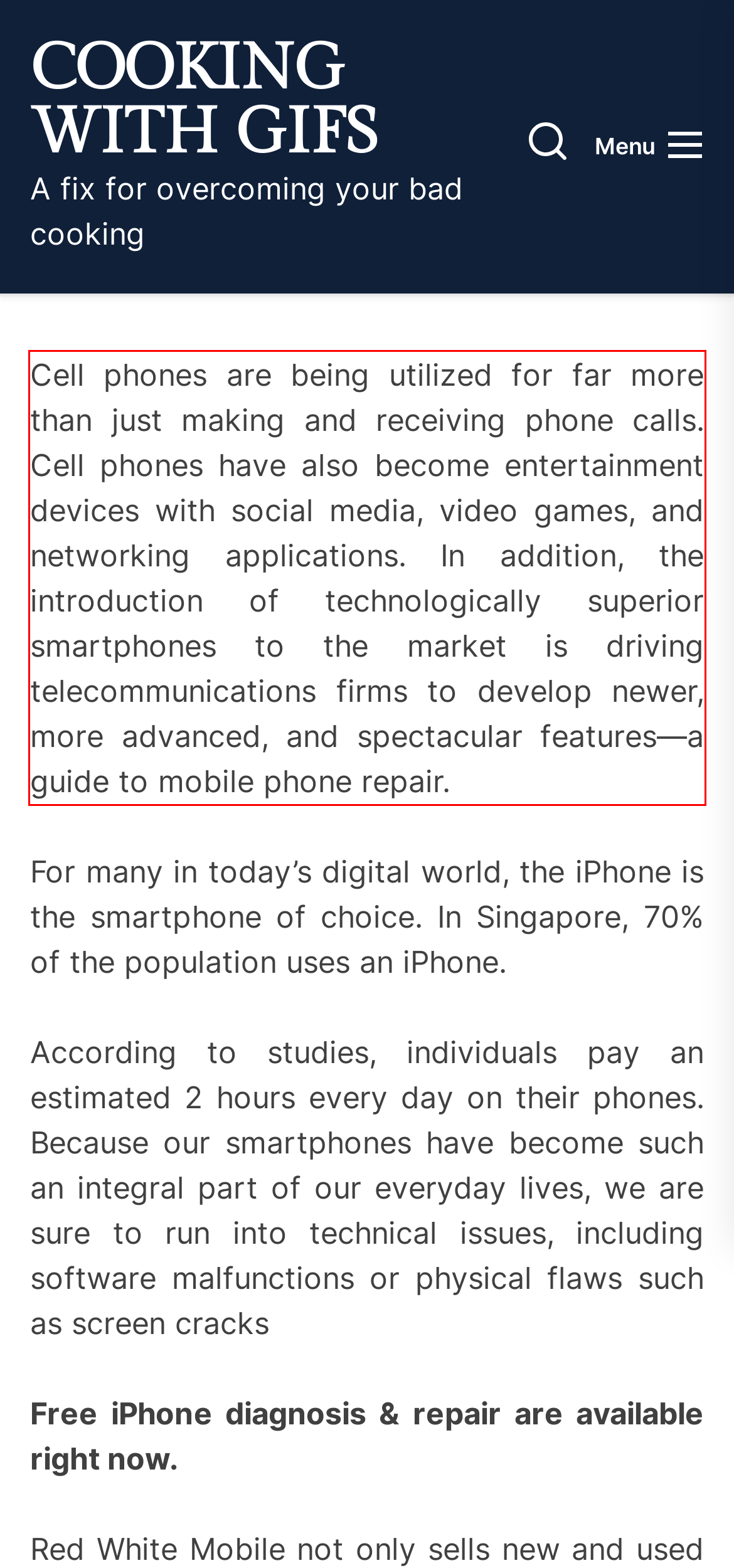There is a UI element on the webpage screenshot marked by a red bounding box. Extract and generate the text content from within this red box.

Cell phones are being utilized for far more than just making and receiving phone calls. Cell phones have also become entertainment devices with social media, video games, and networking applications. In addition, the introduction of technologically superior smartphones to the market is driving telecommunications firms to develop newer, more advanced, and spectacular features—a guide to mobile phone repair.